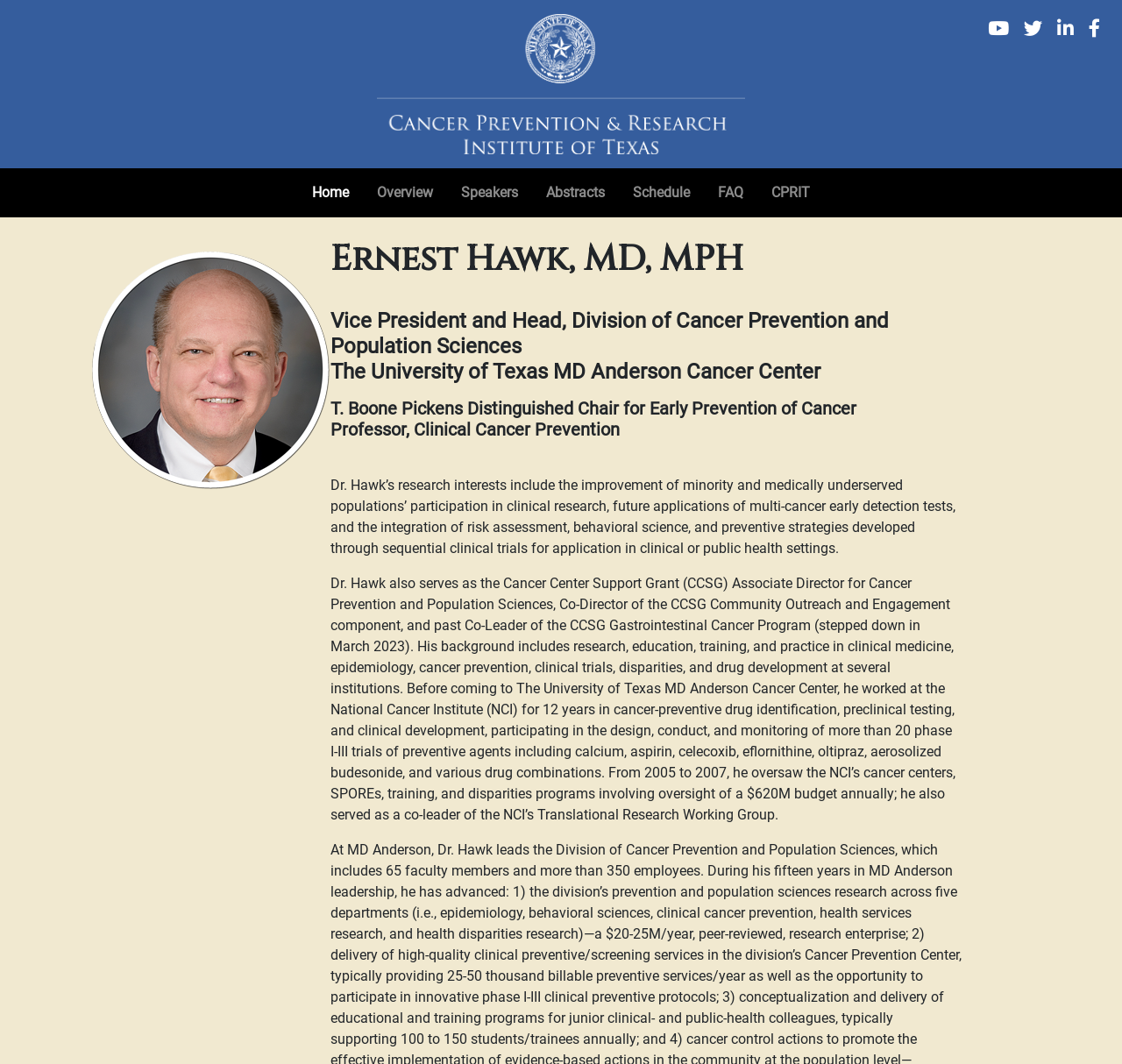Give a detailed explanation of the elements present on the webpage.

The webpage is about the 2023 Innovations in Cancer Prevention and Research Conference. At the top left, there is an image of the Cancer Prevention & Research Institute of Texas. To the right of the image, there are four social media links represented by icons. Below the image, there is a navigation menu with seven links: Home, Overview, Speakers, Abstracts, Schedule, FAQ, and CPRIT.

On the main content area, there is an image of Ernest Hawk, MD, MPH, located at the top left. Next to the image, there are three headings that describe Dr. Hawk's title and position. Below the headings, there are two paragraphs of text that describe Dr. Hawk's research interests and background. The text is quite detailed, mentioning his work experience, research areas, and achievements.

Overall, the webpage appears to be a conference webpage that highlights a specific speaker, Dr. Ernest Hawk, and provides information about his background and research interests.